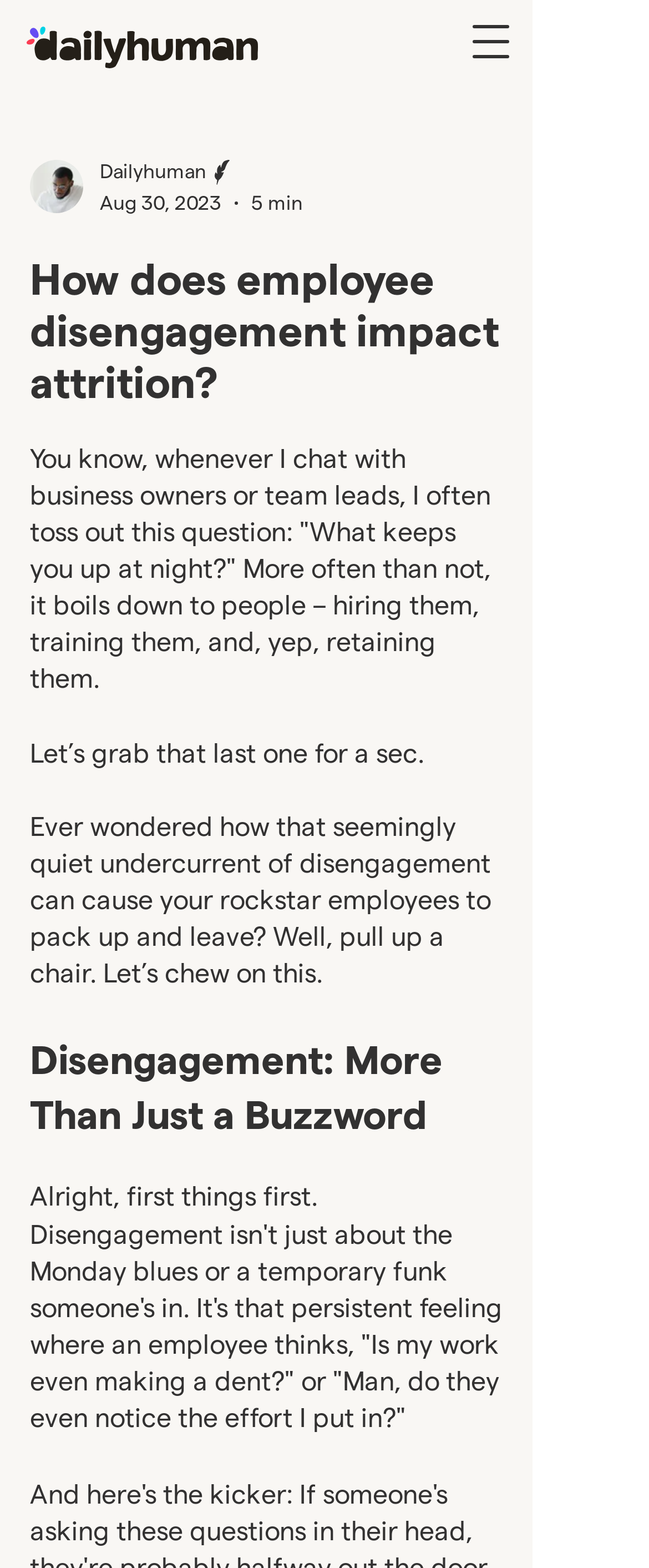Elaborate on the information and visuals displayed on the webpage.

This webpage appears to be a blog post or article discussing employee disengagement and its impact on attrition. At the top left corner, there is a navigation menu button. Below it, there is a link with a writer's picture, their name "Dailyhuman", and their title "Writer" on the left side. The writer's picture is a small image. To the right of the writer's information, there is a date "Aug 30, 2023" and a reading time "5 min".

The main content of the webpage is divided into sections. The first section has a heading "How does employee disengagement impact attrition?" which is followed by a paragraph of text that discusses the importance of retaining employees. Below this, there are two more paragraphs that introduce the topic of employee disengagement.

The next section has a heading "Disengagement: More Than Just a Buzzword" and a paragraph of text that explains what disengagement means and how it affects employees. The text is written in a conversational tone and includes rhetorical questions to engage the reader.